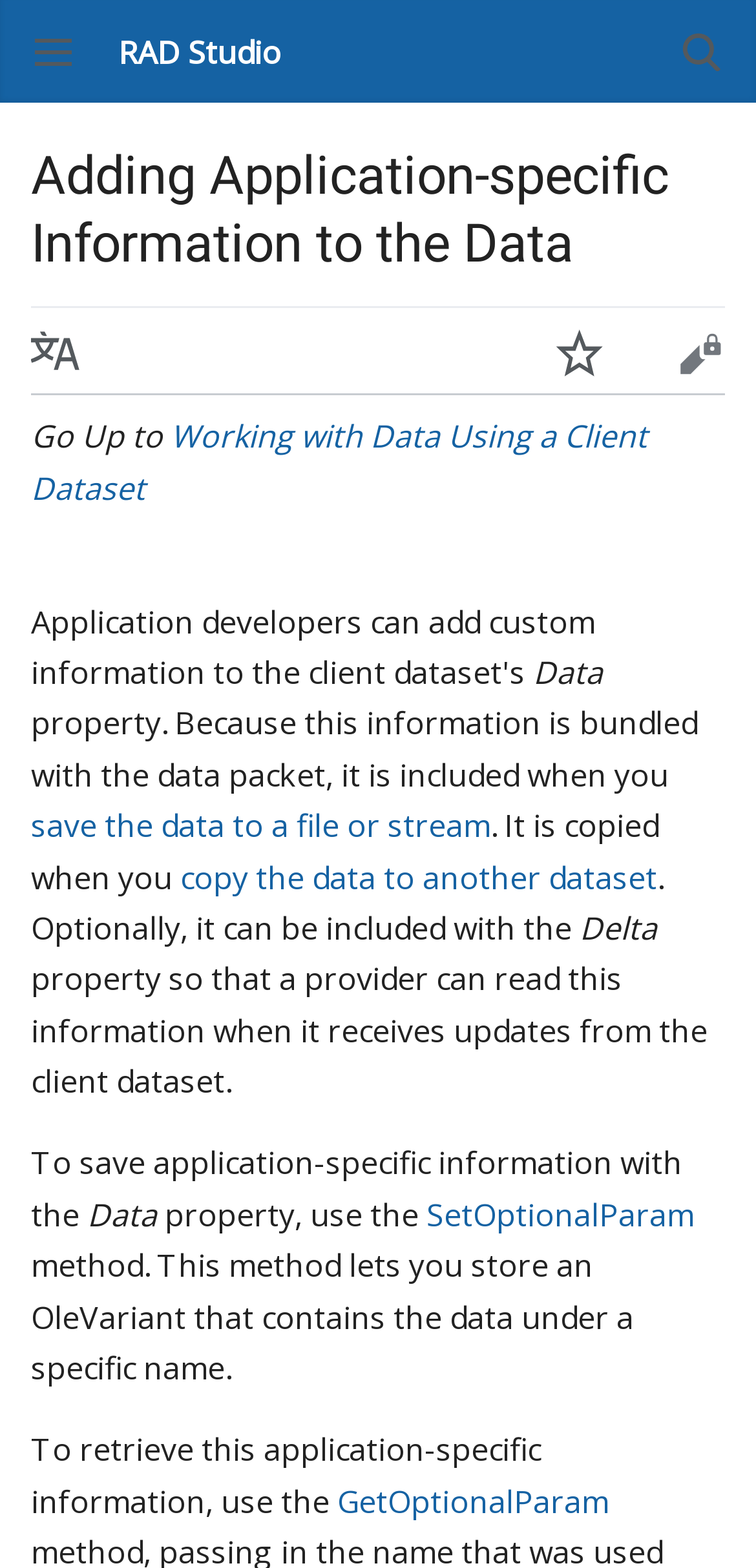Please locate the clickable area by providing the bounding box coordinates to follow this instruction: "Search".

[0.856, 0.018, 1.0, 0.048]